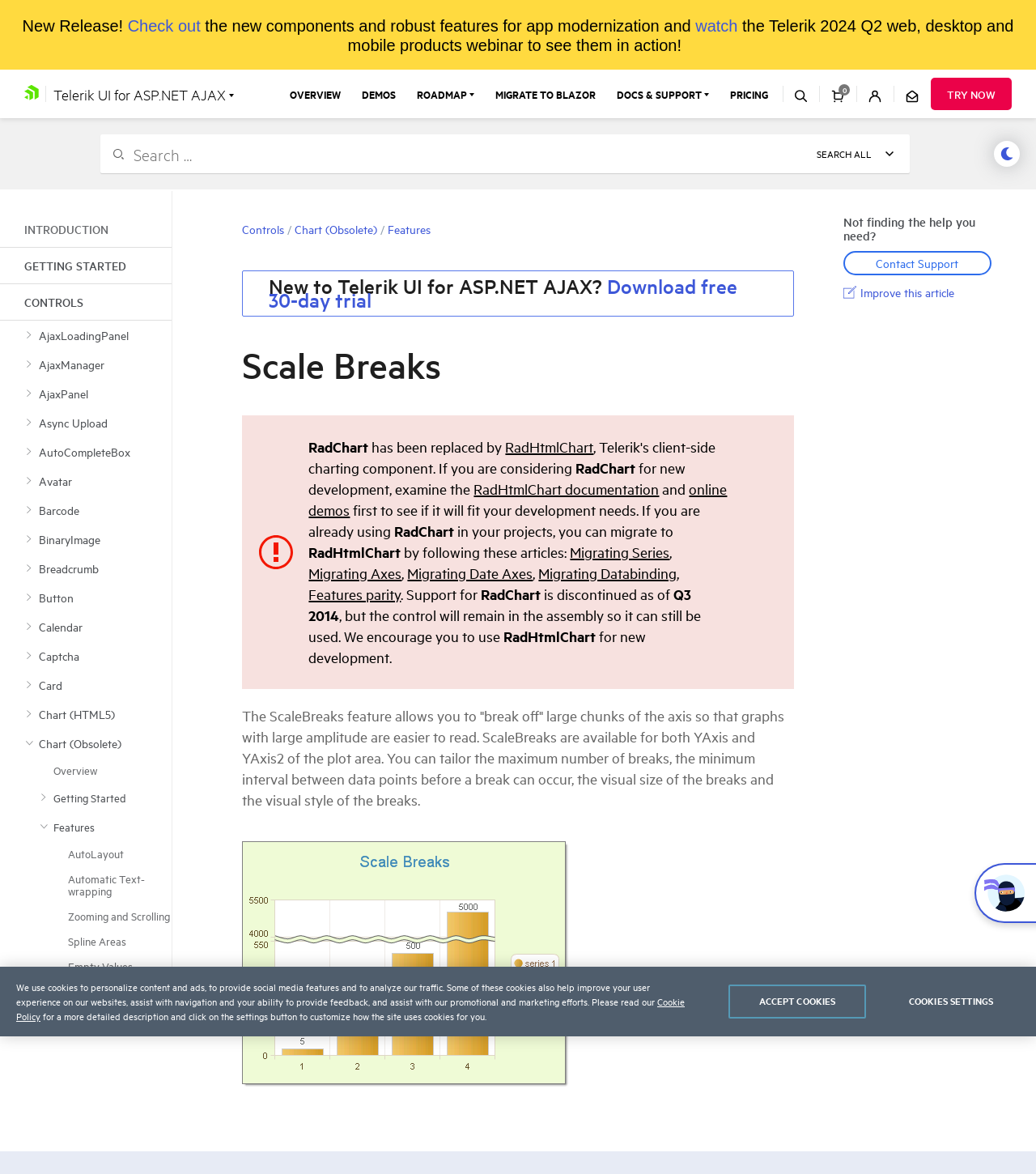Please find the bounding box coordinates of the section that needs to be clicked to achieve this instruction: "Search for something".

[0.097, 0.114, 0.878, 0.148]